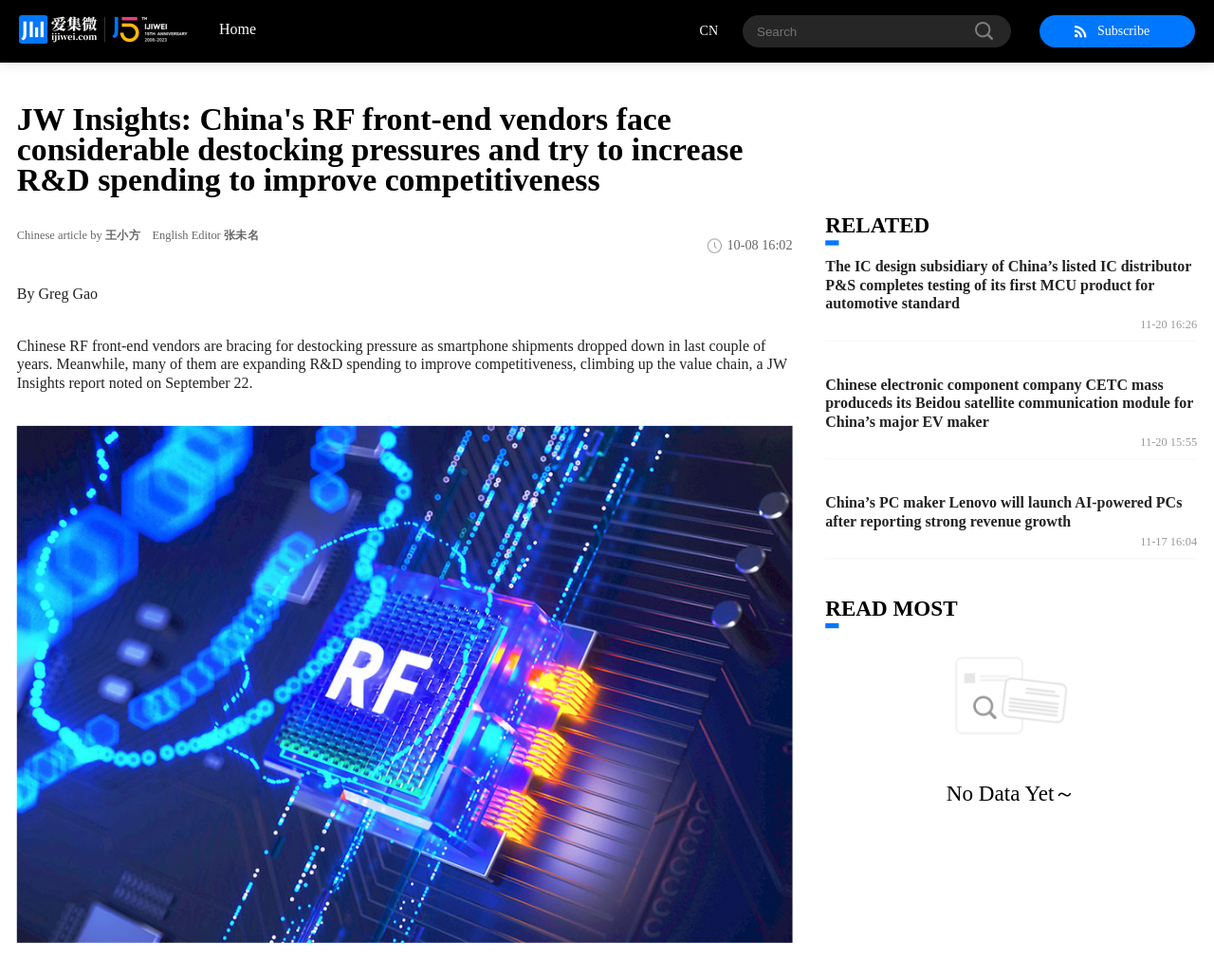Please indicate the bounding box coordinates of the element's region to be clicked to achieve the instruction: "Read the related article". Provide the coordinates as four float numbers between 0 and 1, i.e., [left, top, right, bottom].

[0.68, 0.262, 0.986, 0.341]